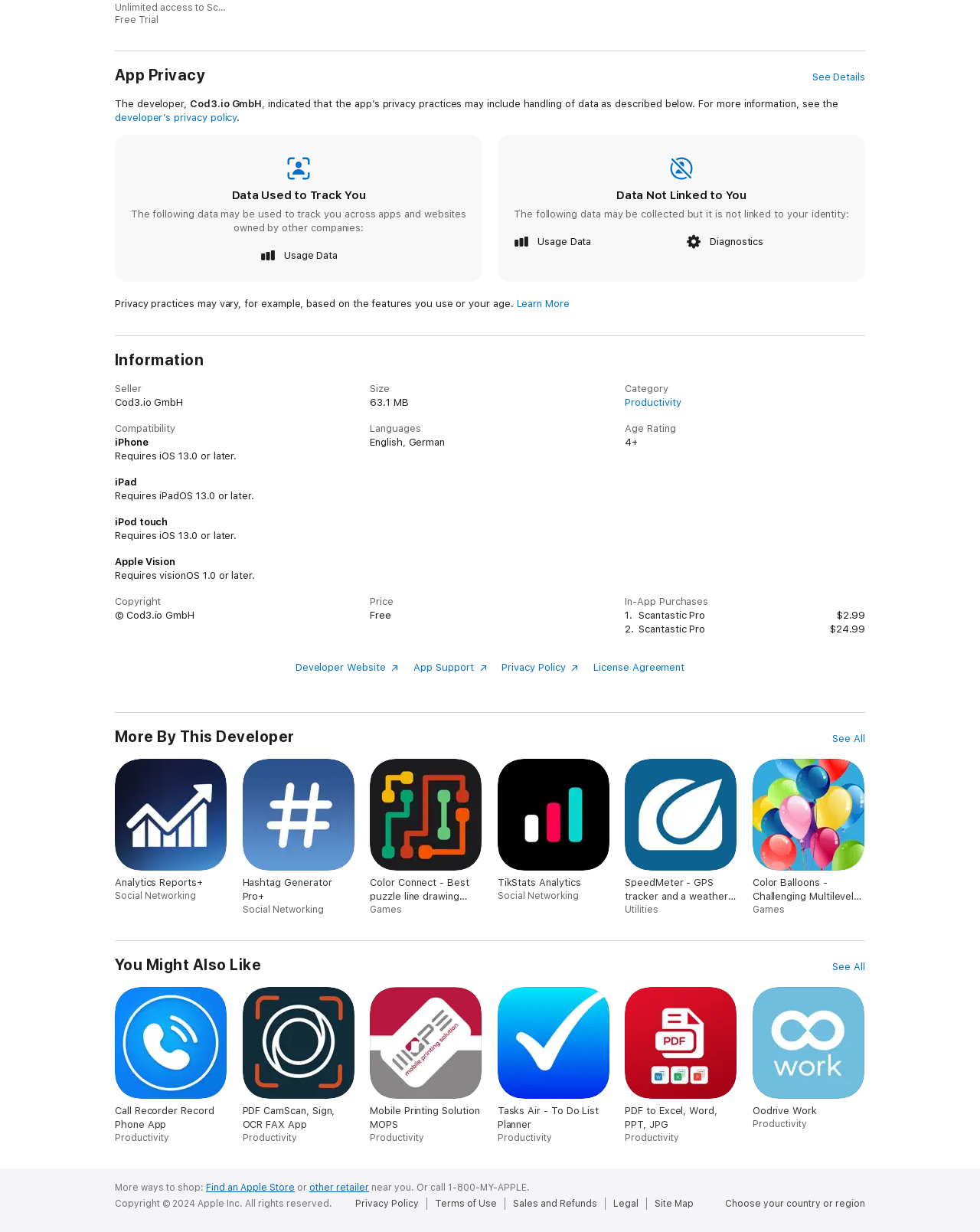Identify the bounding box coordinates for the UI element that matches this description: "Choose your country or region".

[0.74, 0.973, 0.883, 0.981]